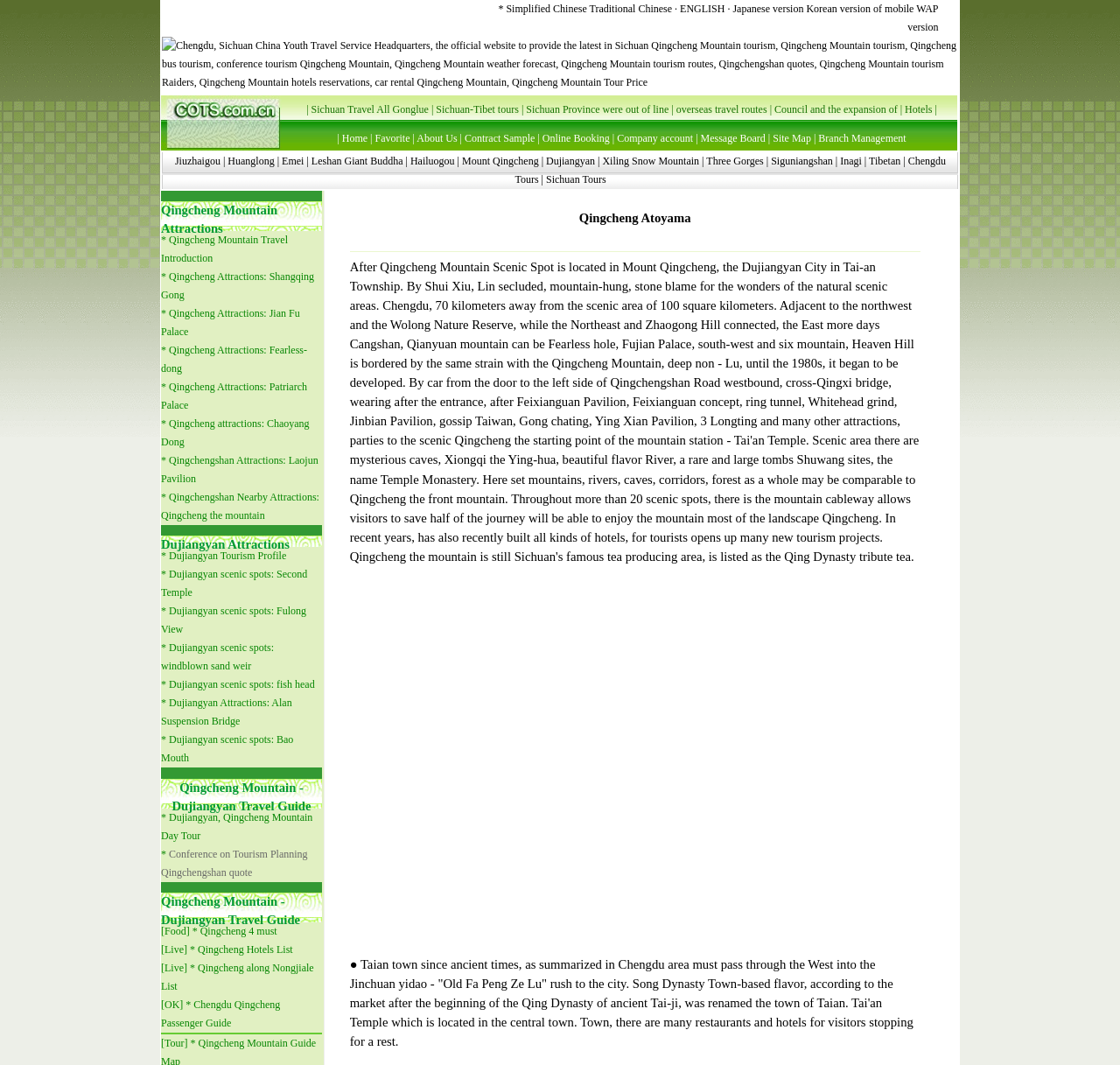Extract the top-level heading from the webpage and provide its text.

Qingcheng Mountain, Qingcheng Mountain Tourism